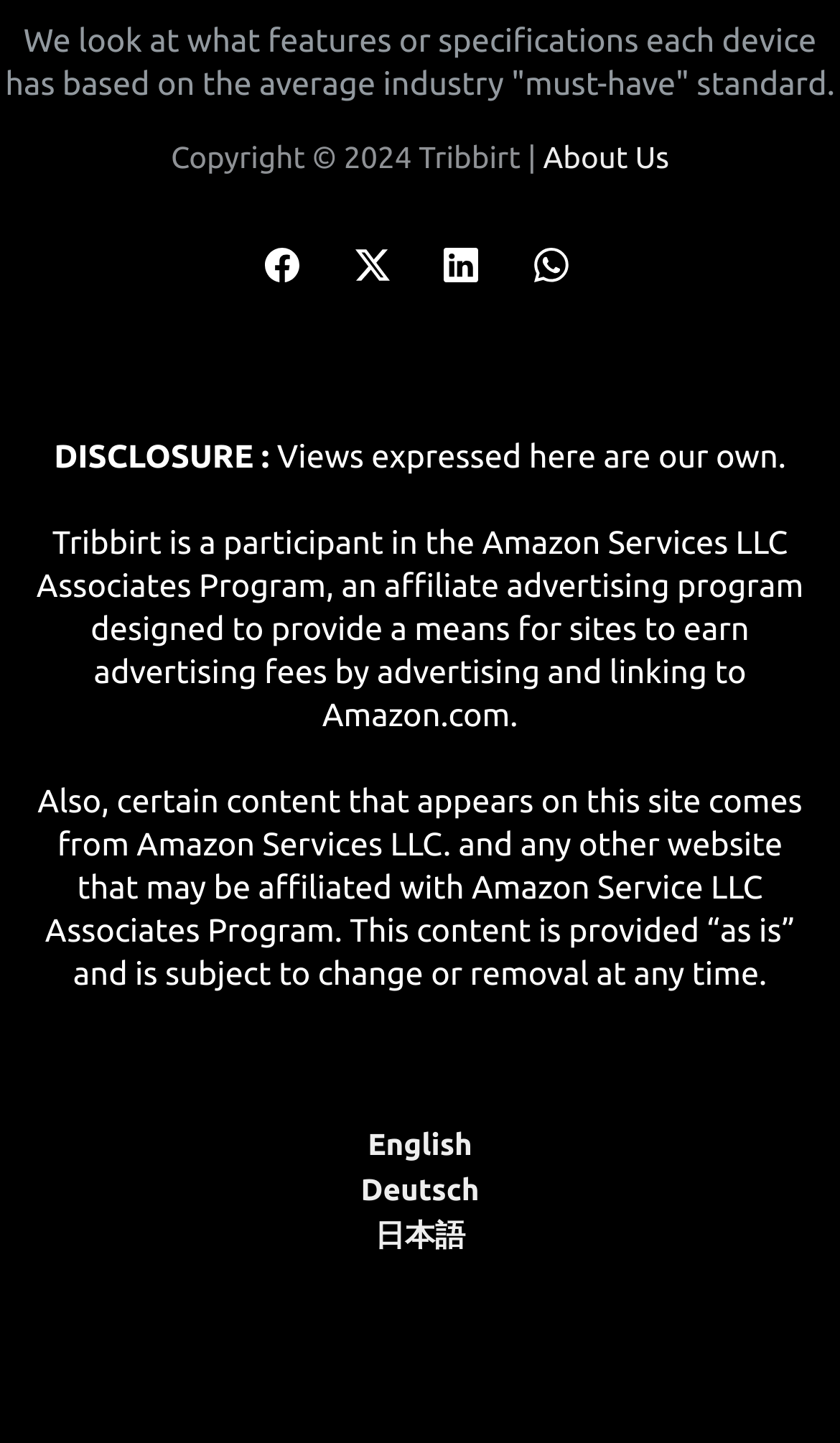Find the bounding box coordinates of the clickable area required to complete the following action: "Check out Twitter".

[0.398, 0.158, 0.488, 0.21]